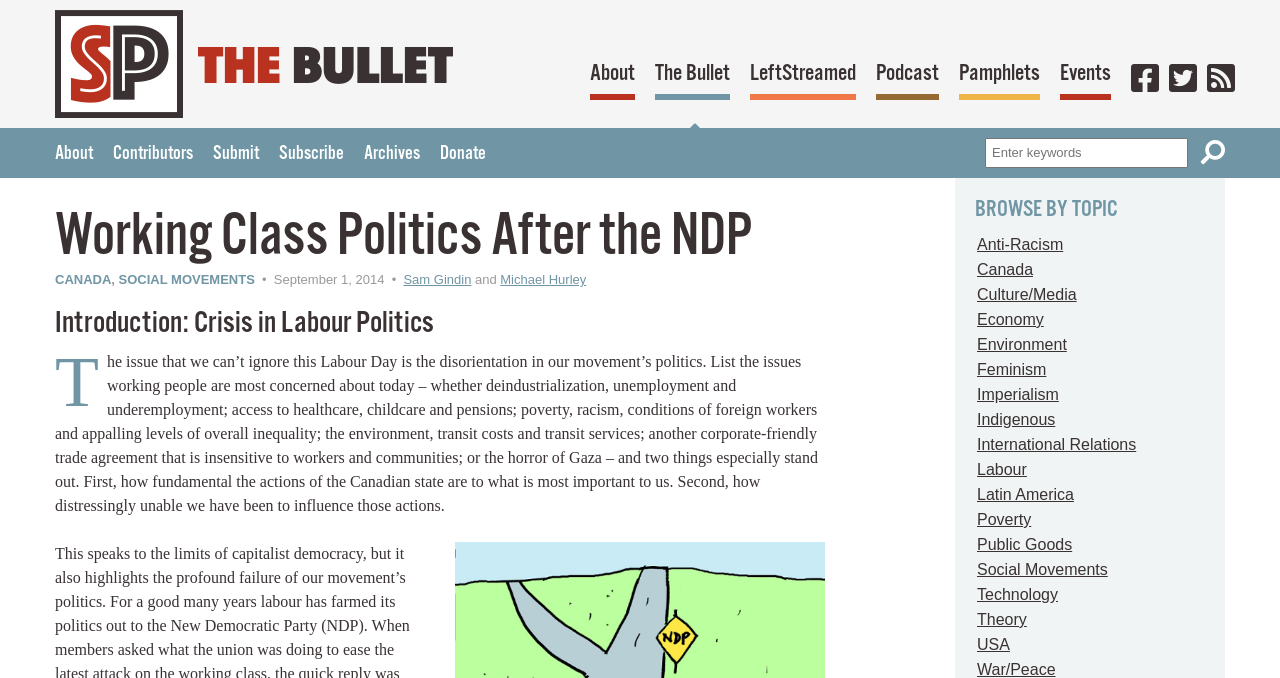What is the topic of the article?
Please provide a comprehensive answer based on the details in the screenshot.

The topic of the article can be inferred from the heading 'Introduction: Crisis in Labour Politics' and the content of the article, which discusses issues related to labour politics.